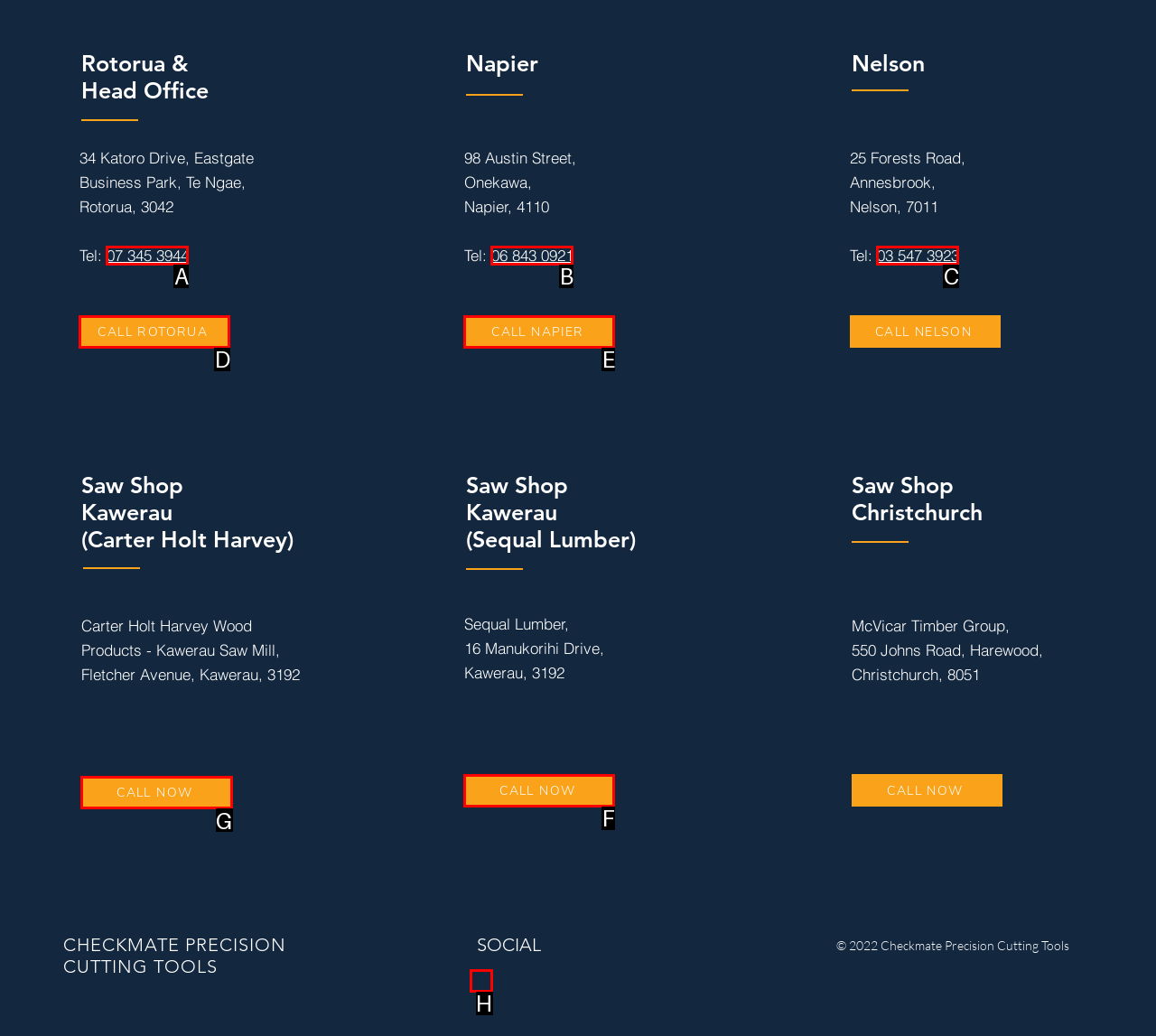Find the appropriate UI element to complete the task: Call Kawerau Saw Mill. Indicate your choice by providing the letter of the element.

G